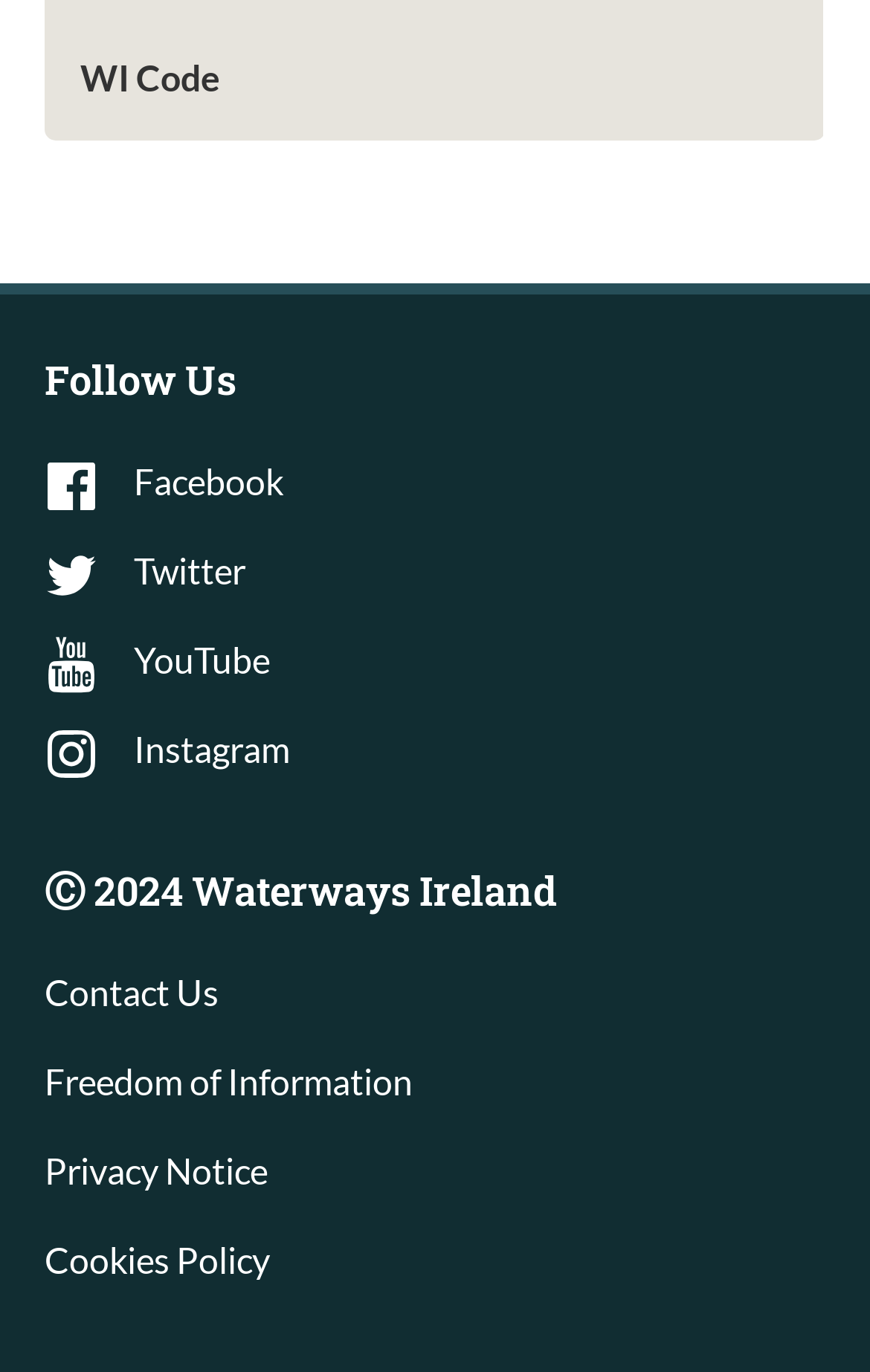Identify the bounding box coordinates of the HTML element based on this description: "Freedom of Information".

[0.051, 0.772, 0.474, 0.803]